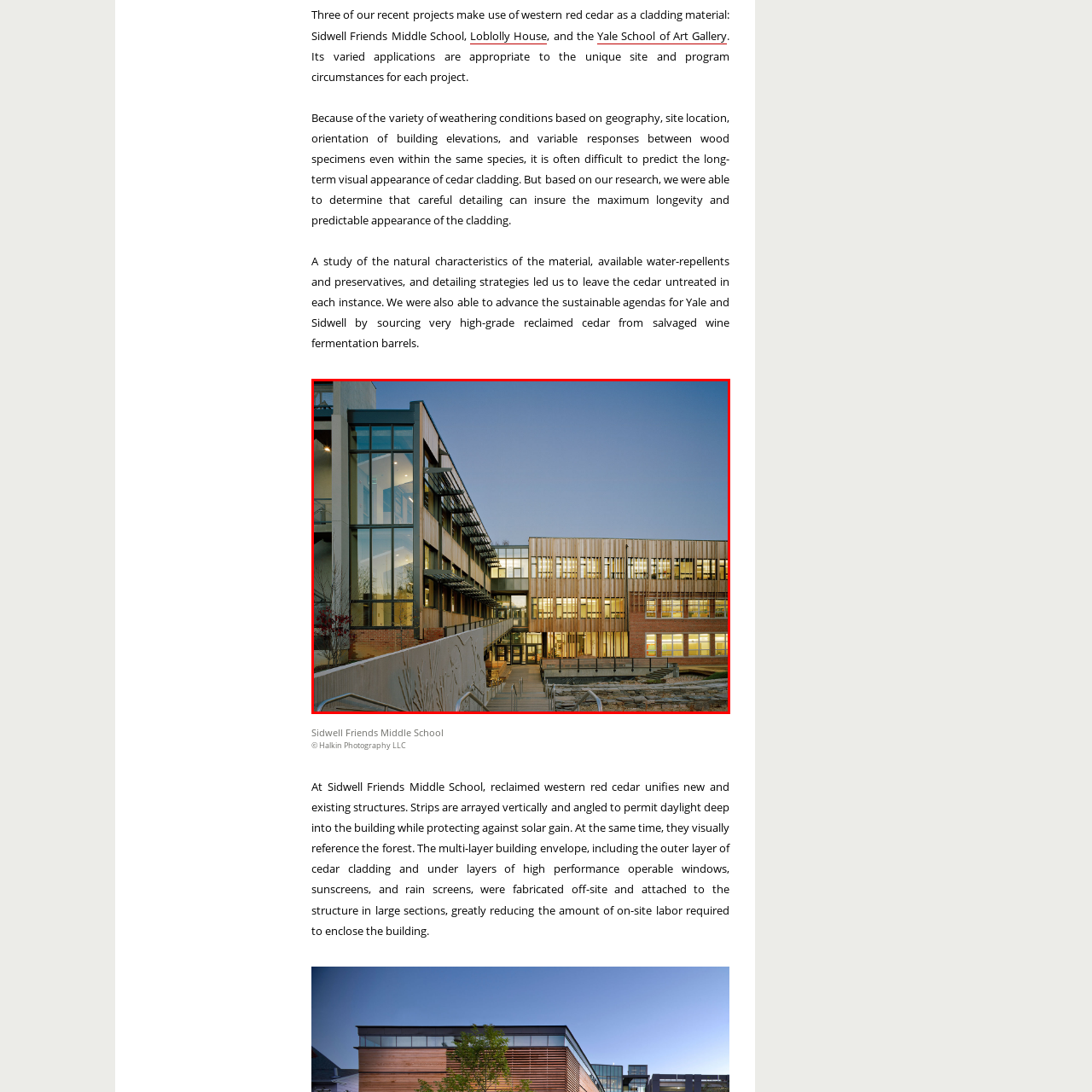Concentrate on the image bordered by the red line and give a one-word or short phrase answer to the following question:
Who is credited with taking the photograph?

Halkin Photography LLC